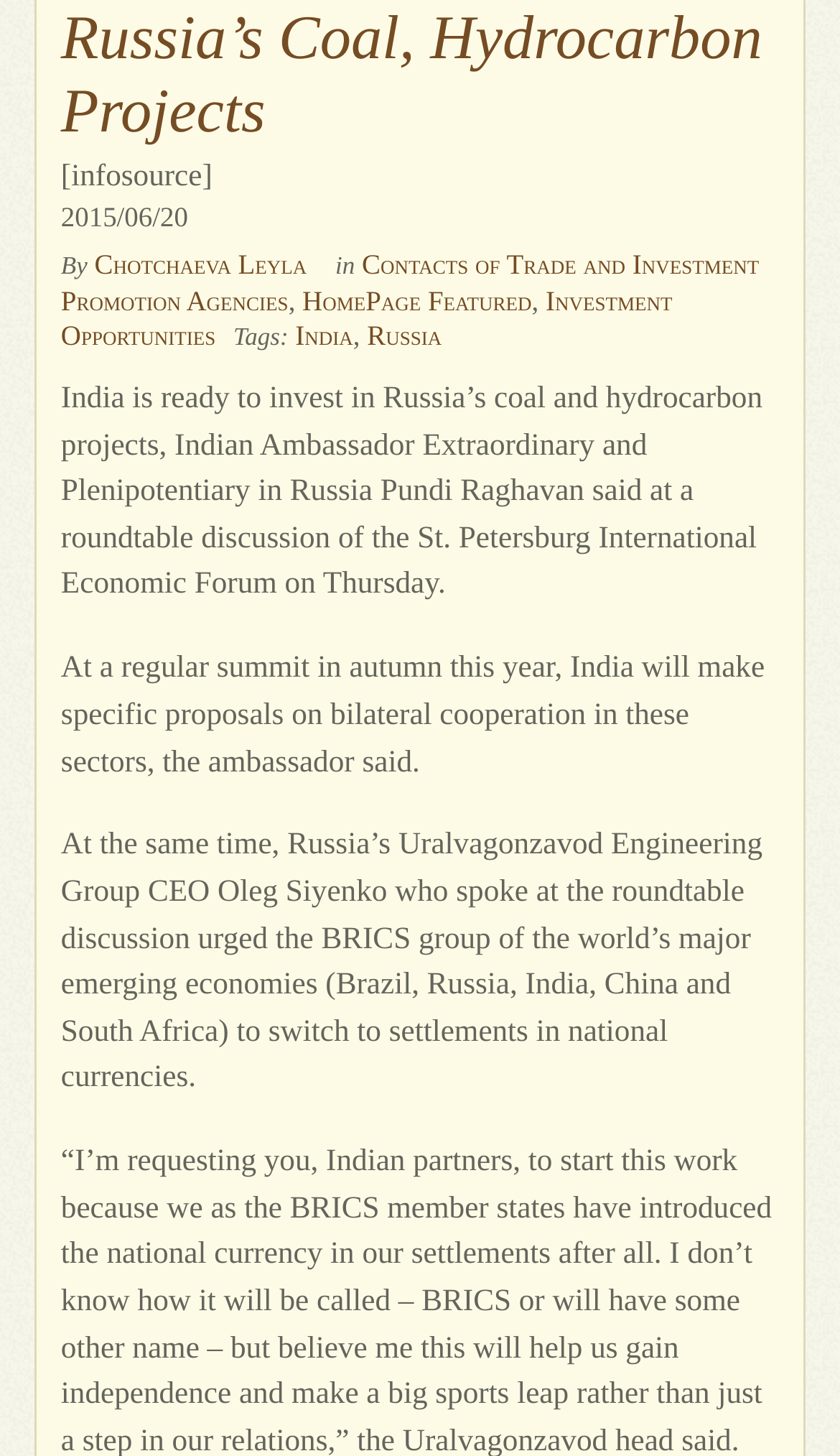Given the element description: "Russia", predict the bounding box coordinates of this UI element. The coordinates must be four float numbers between 0 and 1, given as [left, top, right, bottom].

[0.437, 0.219, 0.526, 0.241]